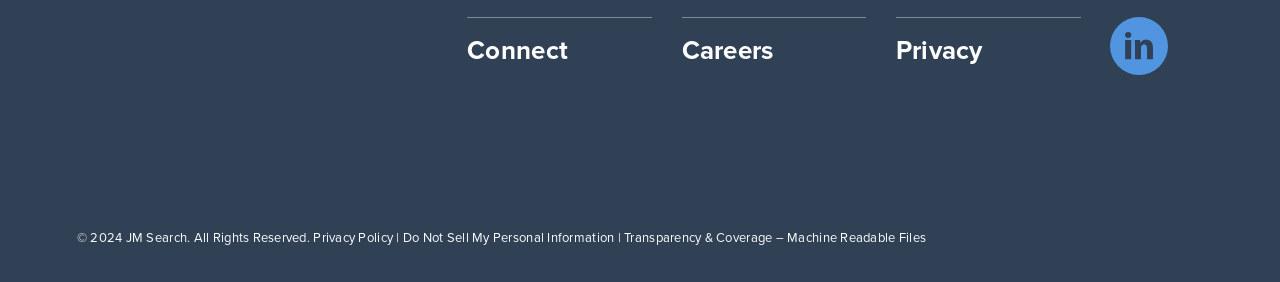Locate the bounding box coordinates of the element that needs to be clicked to carry out the instruction: "Go to Connect page". The coordinates should be given as four float numbers ranging from 0 to 1, i.e., [left, top, right, bottom].

[0.365, 0.11, 0.444, 0.245]